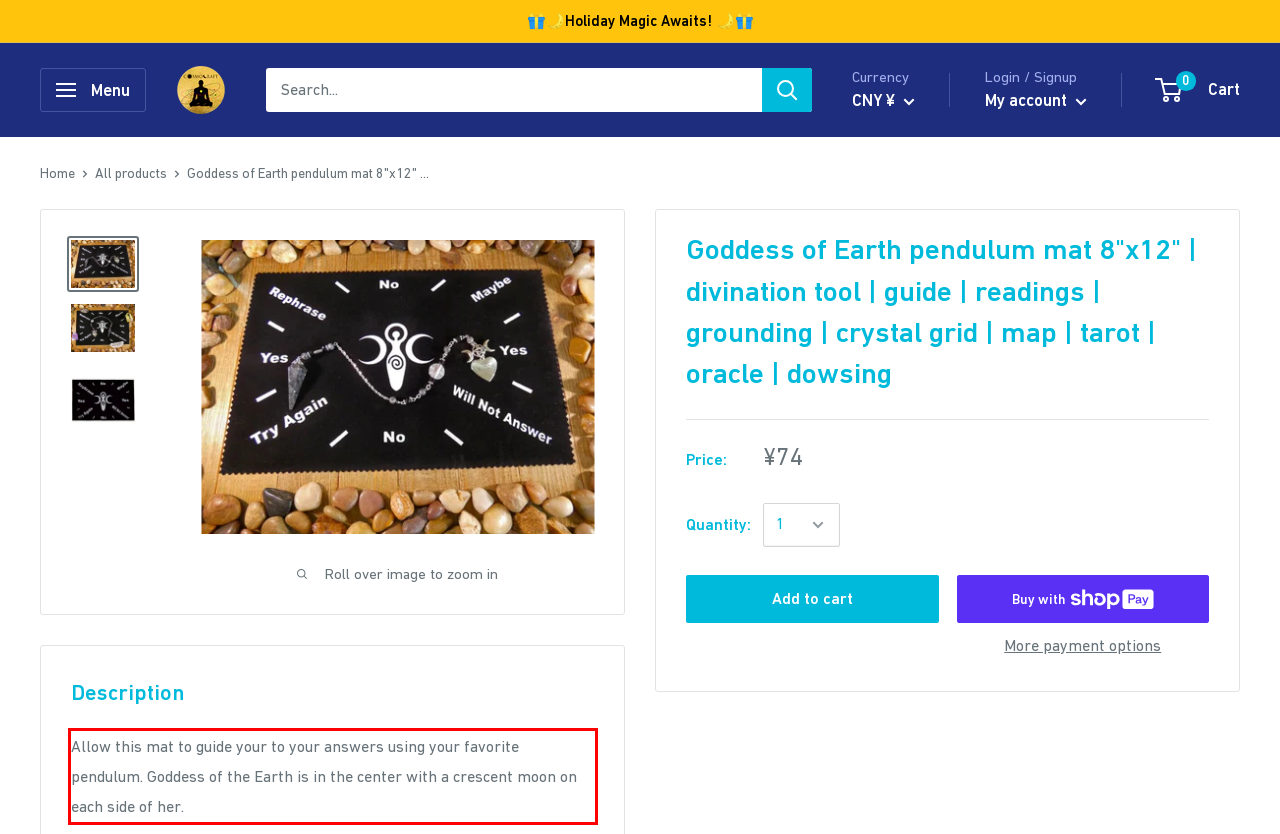Look at the screenshot of the webpage, locate the red rectangle bounding box, and generate the text content that it contains.

Allow this mat to guide your to your answers using your favorite pendulum. Goddess of the Earth is in the center with a crescent moon on each side of her.